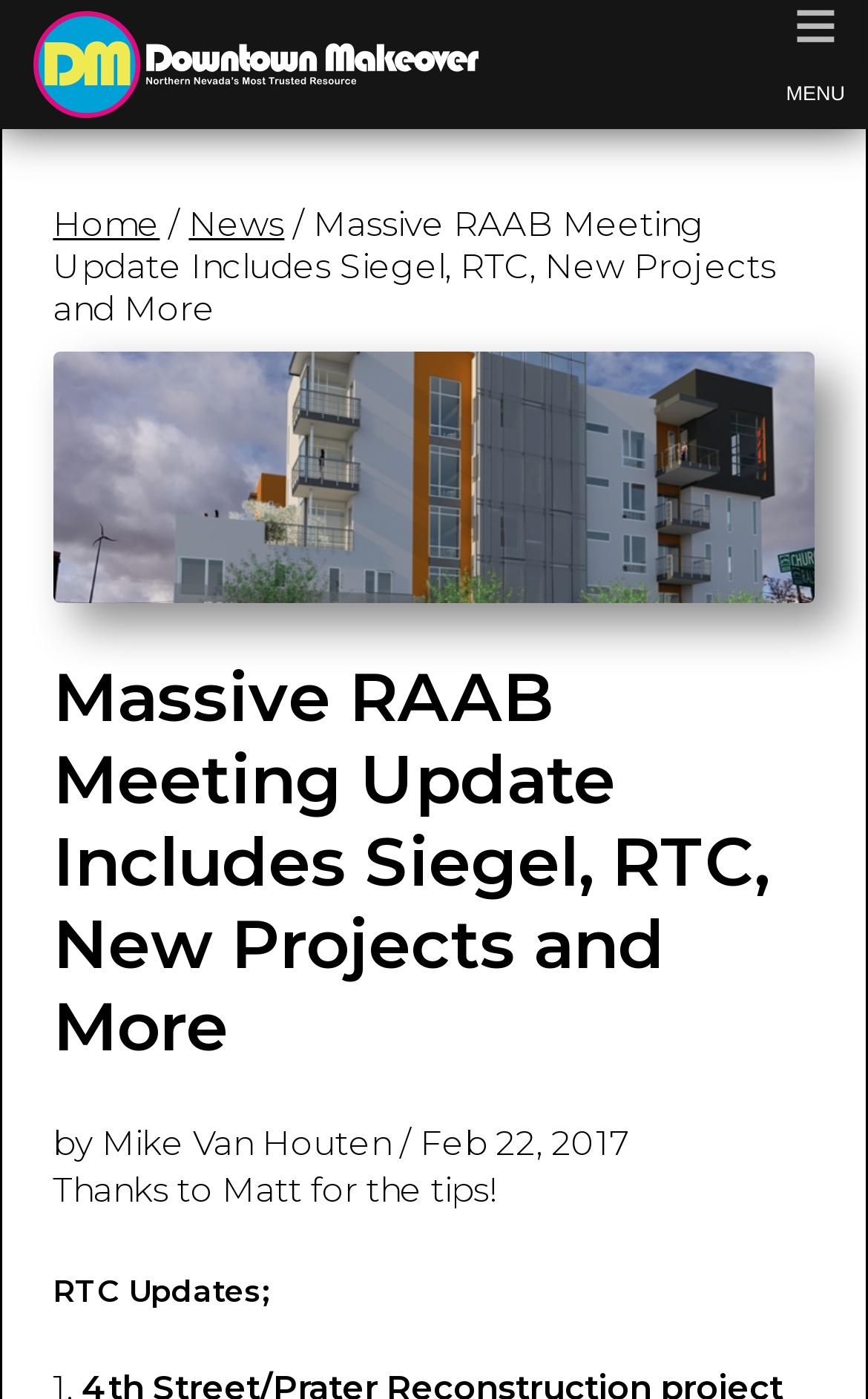Locate and extract the headline of this webpage.

Massive RAAB Meeting Update Includes Siegel, RTC, New Projects and More